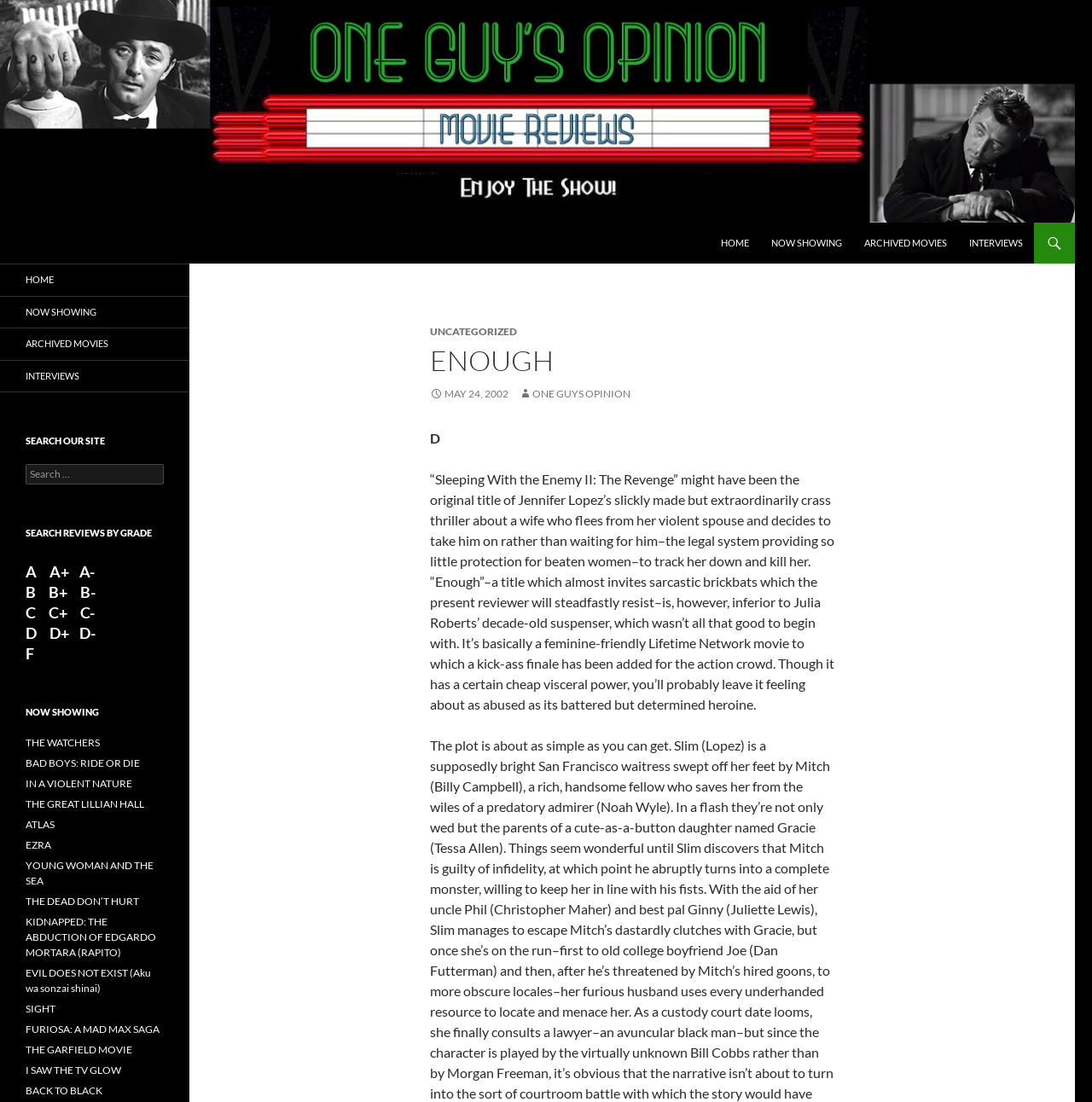Find the bounding box coordinates of the clickable area required to complete the following action: "Go to the home page".

[0.651, 0.202, 0.695, 0.239]